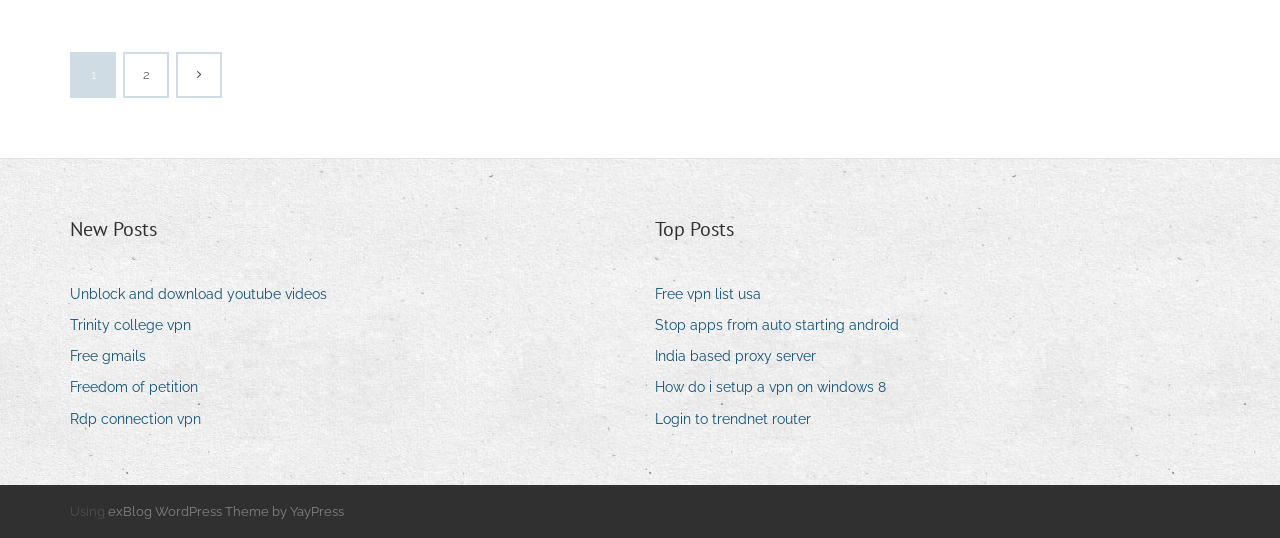Based on the element description: "Free vpn list usa", identify the bounding box coordinates for this UI element. The coordinates must be four float numbers between 0 and 1, listed as [left, top, right, bottom].

[0.512, 0.522, 0.606, 0.573]